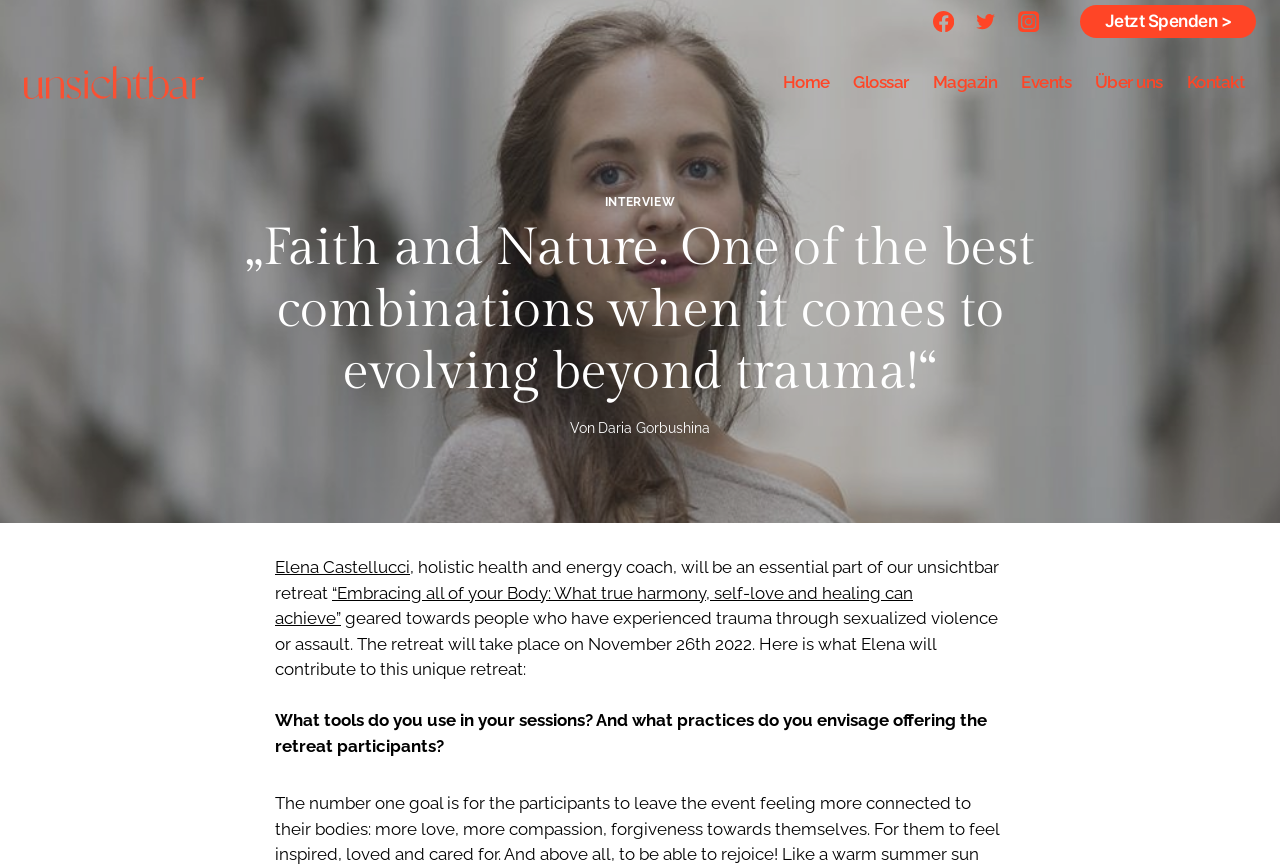Describe the webpage meticulously, covering all significant aspects.

The webpage appears to be an interview or article page, with a focus on Elena Castellucci, a holistic health and energy coach. At the top of the page, there are three social media links, Facebook, Twitter, and Instagram, each accompanied by an image, aligned horizontally and taking up about a quarter of the page width.

Below the social media links, there is a prominent call-to-action button "Jetzt Spenden >" (Donate Now) that spans about half of the page width. To the left of this button, there is a smaller link to "unsichtbar" with an accompanying image.

The main content of the page is divided into two sections. On the left, there is a navigation menu with six links: Home, Glossar, Magazin, Events, Über uns, and Kontakt. This menu takes up about a quarter of the page width.

On the right side of the page, there is a header section with a large heading that reads "„Faith and Nature. One of the best combinations when it comes to evolving beyond trauma!“". Below this heading, there is an interview section with a link to "INTERVIEW" and a series of paragraphs and links related to Elena Castellucci and her involvement in the "unsichtbar" retreat. The text describes the retreat and Elena's role in it, including the tools and practices she will offer to participants.